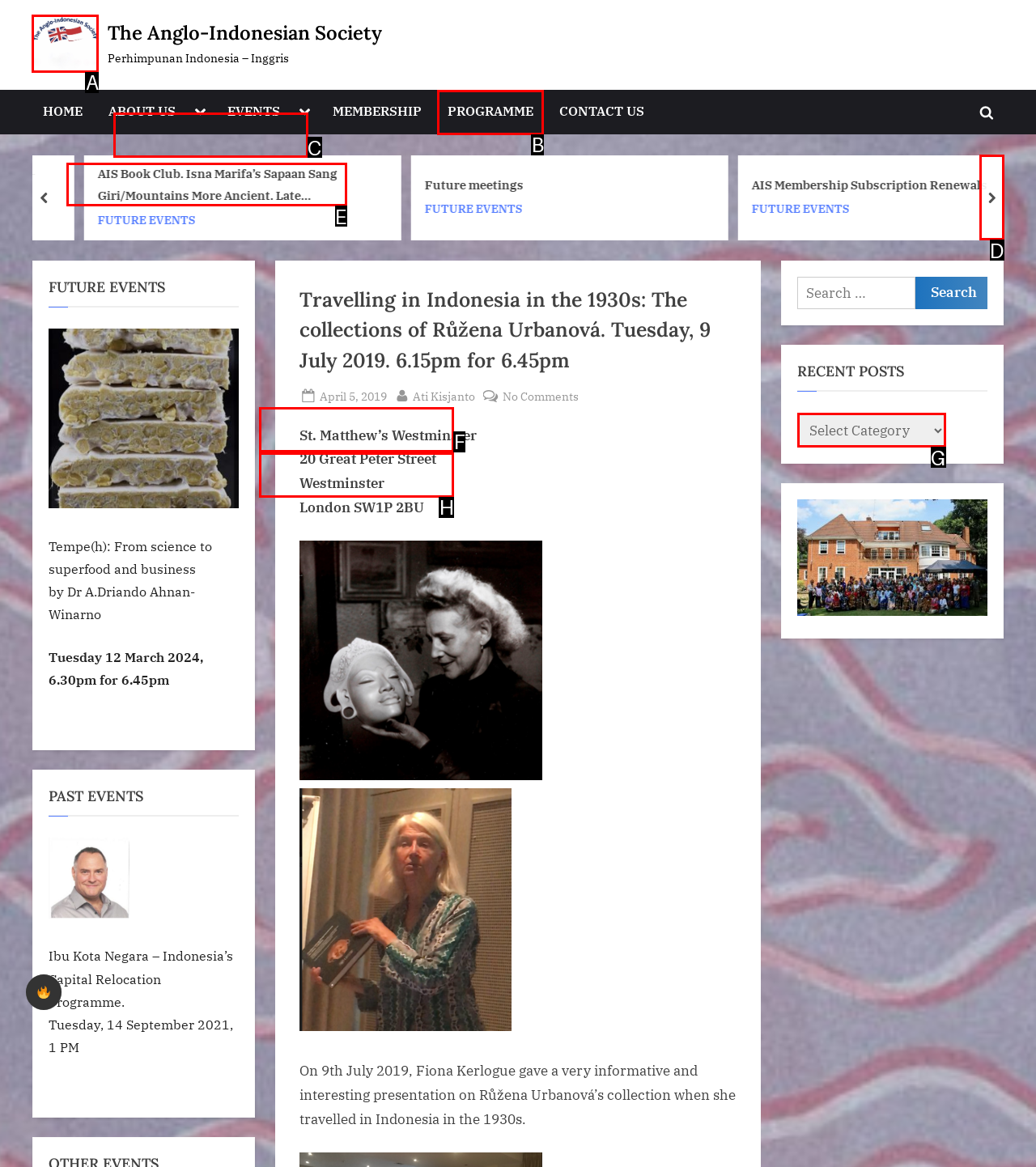Tell me which element should be clicked to achieve the following objective: Go to the Anglo-Indonesian Society
Reply with the letter of the correct option from the displayed choices.

A